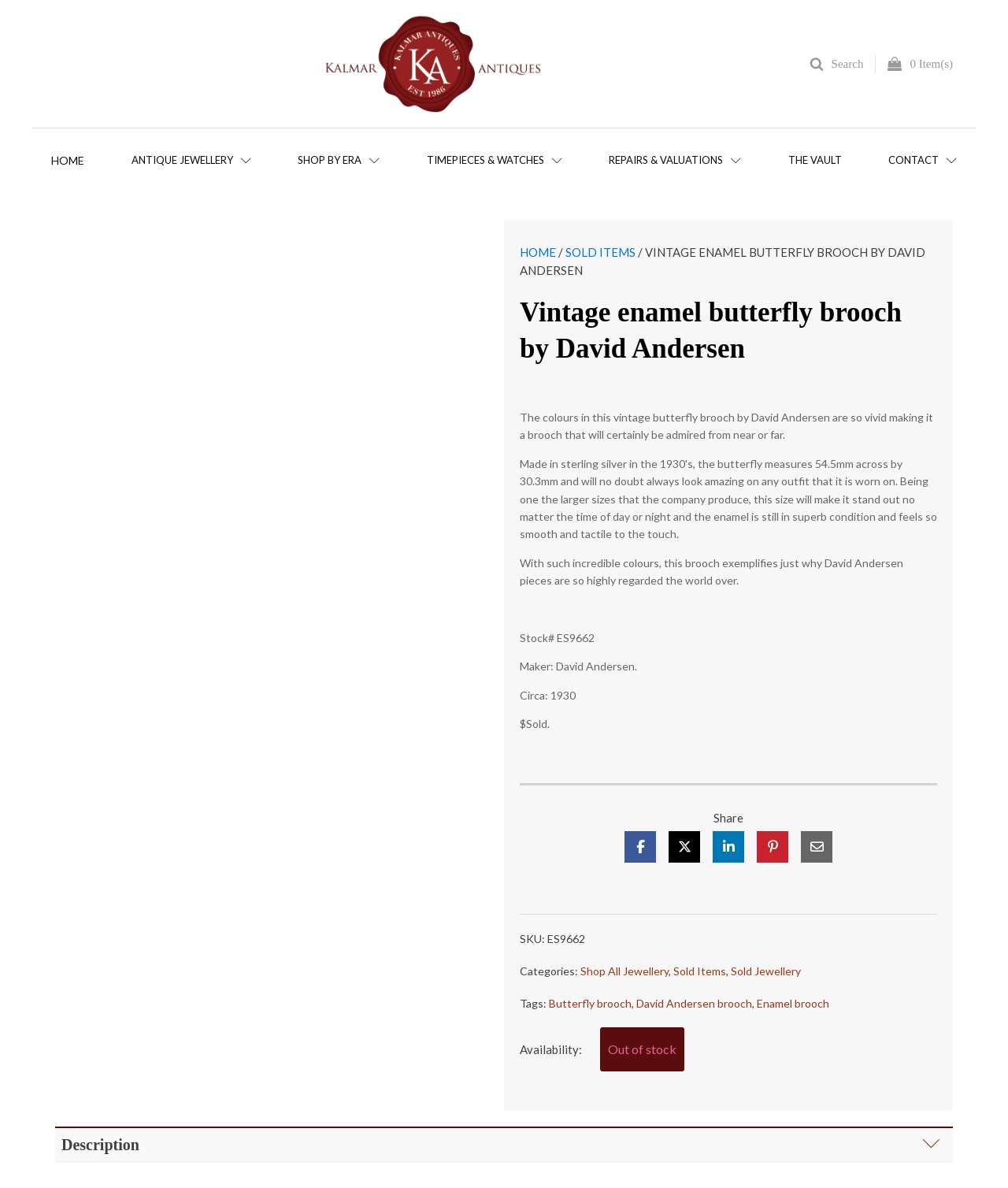Please find and generate the text of the main header of the webpage.

Vintage enamel butterfly brooch by David Andersen